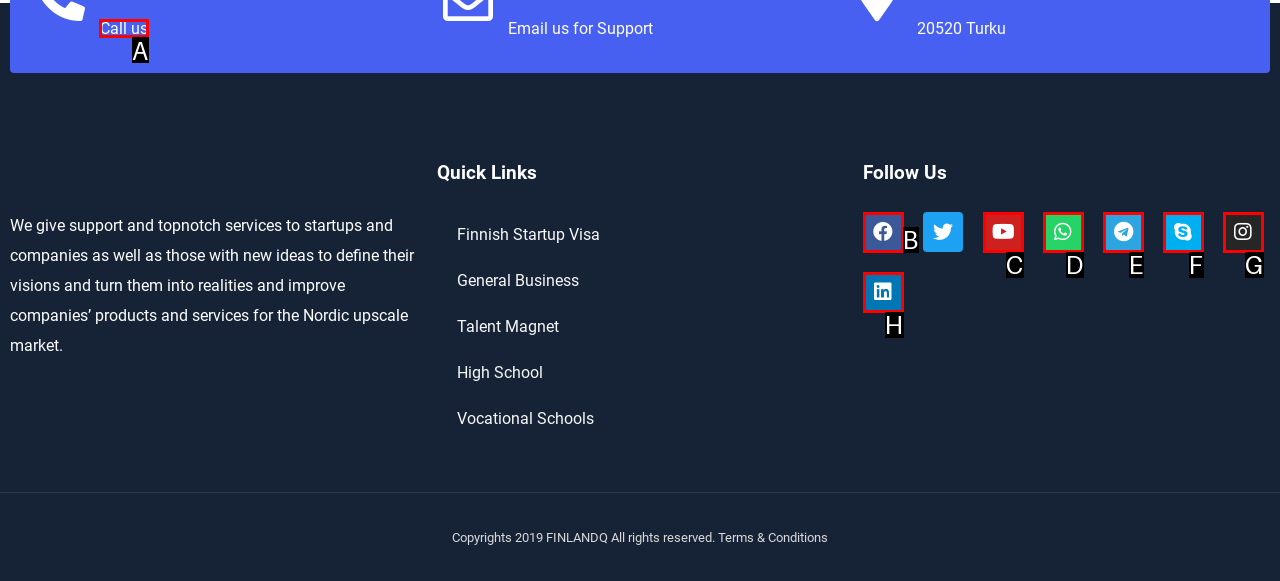Find the option you need to click to complete the following instruction: Call us
Answer with the corresponding letter from the choices given directly.

A